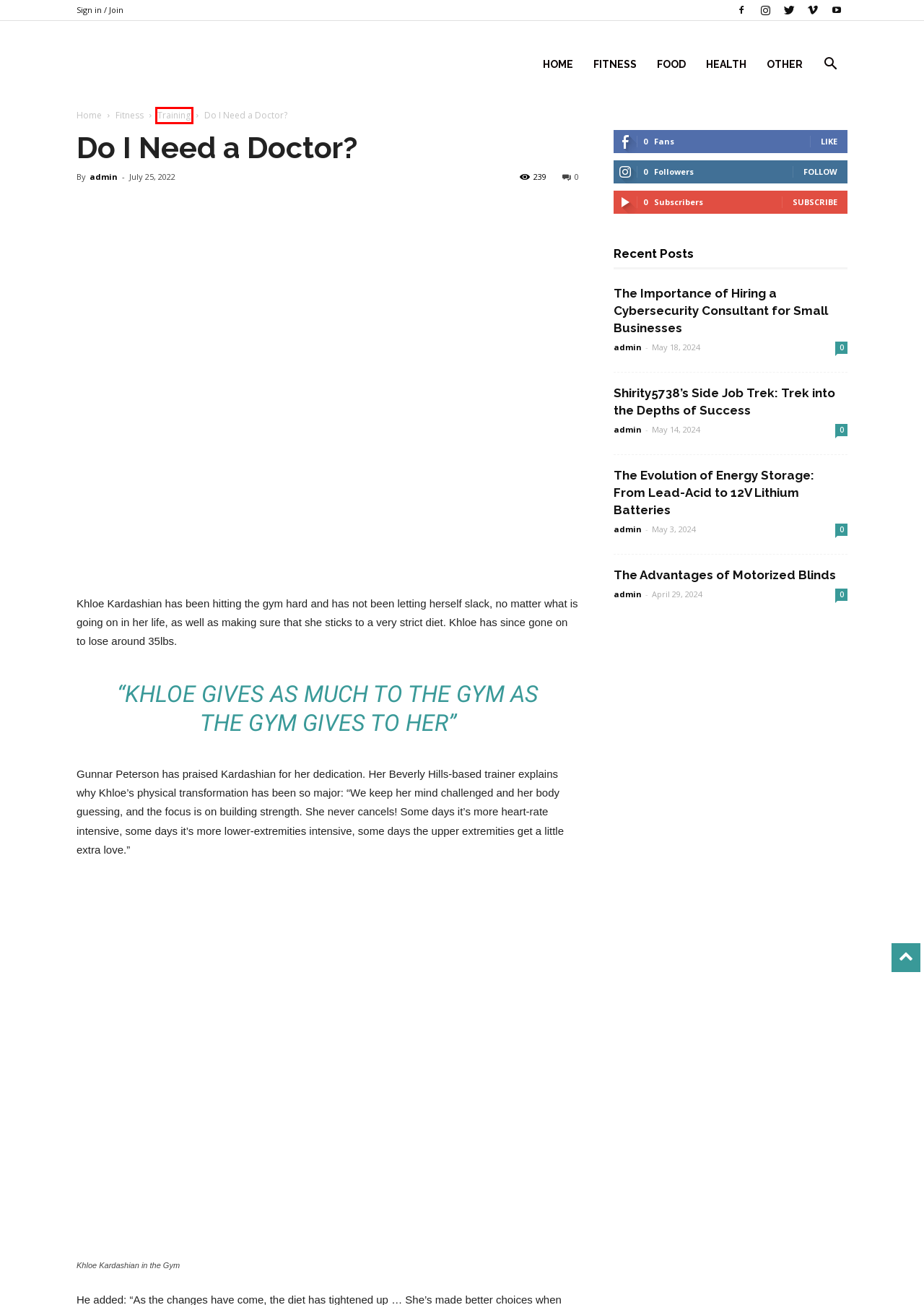You are given a screenshot depicting a webpage with a red bounding box around a UI element. Select the description that best corresponds to the new webpage after clicking the selected element. Here are the choices:
A. The Evolution of Energy Storage: From Lead-Acid to 12V Lithium Batteries | Pure Magzine
B. admin | Pure Magzine
C. The Advantages of Motorized Blinds | Pure Magzine
D. Shirity5738’s Side Job Trek: Trek into the Depths of Success | Pure Magzine
E. Training | Pure Magzine
F. The Importance of Hiring a Cybersecurity Consultant for Small Businesses | Pure Magzine
G. Fitness | Pure Magzine
H. Pure Magzine

E